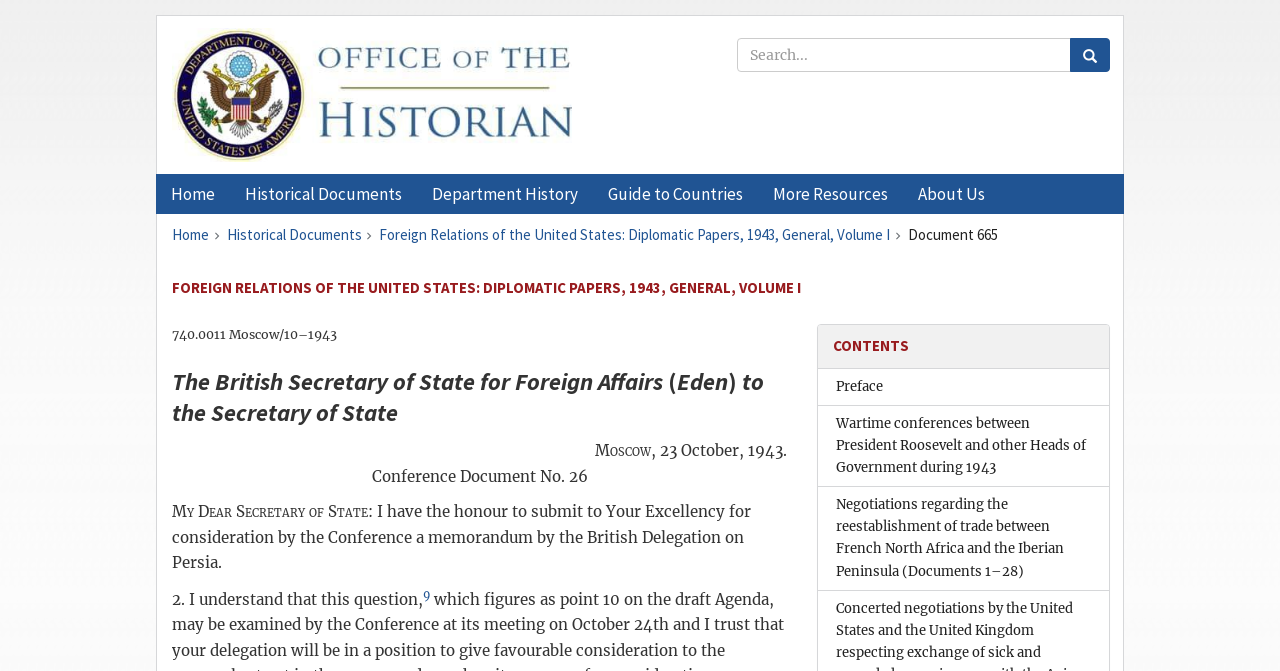Given the description "Guide to Countries", provide the bounding box coordinates of the corresponding UI element.

[0.463, 0.26, 0.592, 0.32]